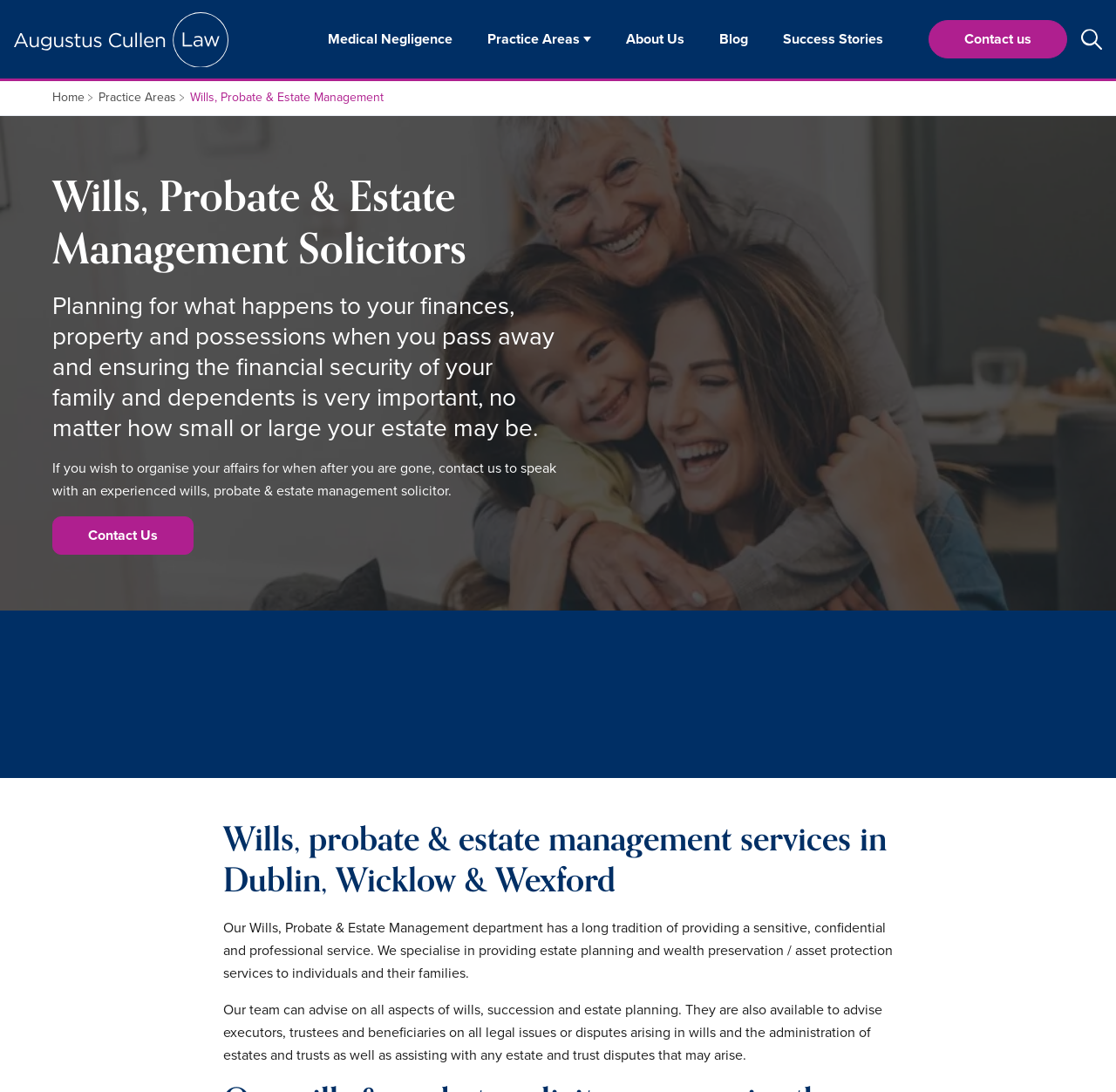Please extract the title of the webpage.

Wills, Probate & Estate Management Solicitors